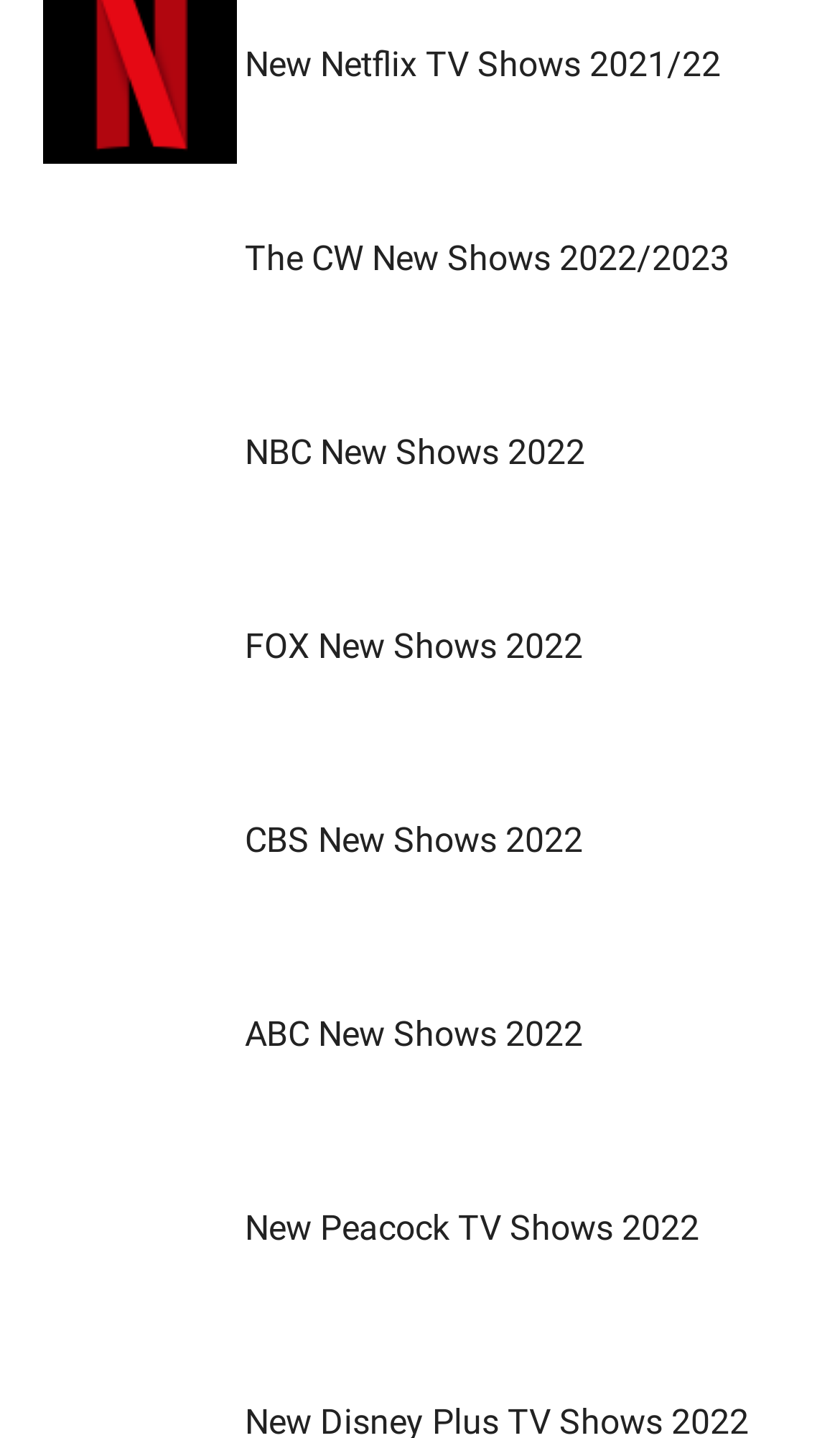Please give a succinct answer to the question in one word or phrase:
Is there a link to TV shows on a specific streaming platform?

Yes